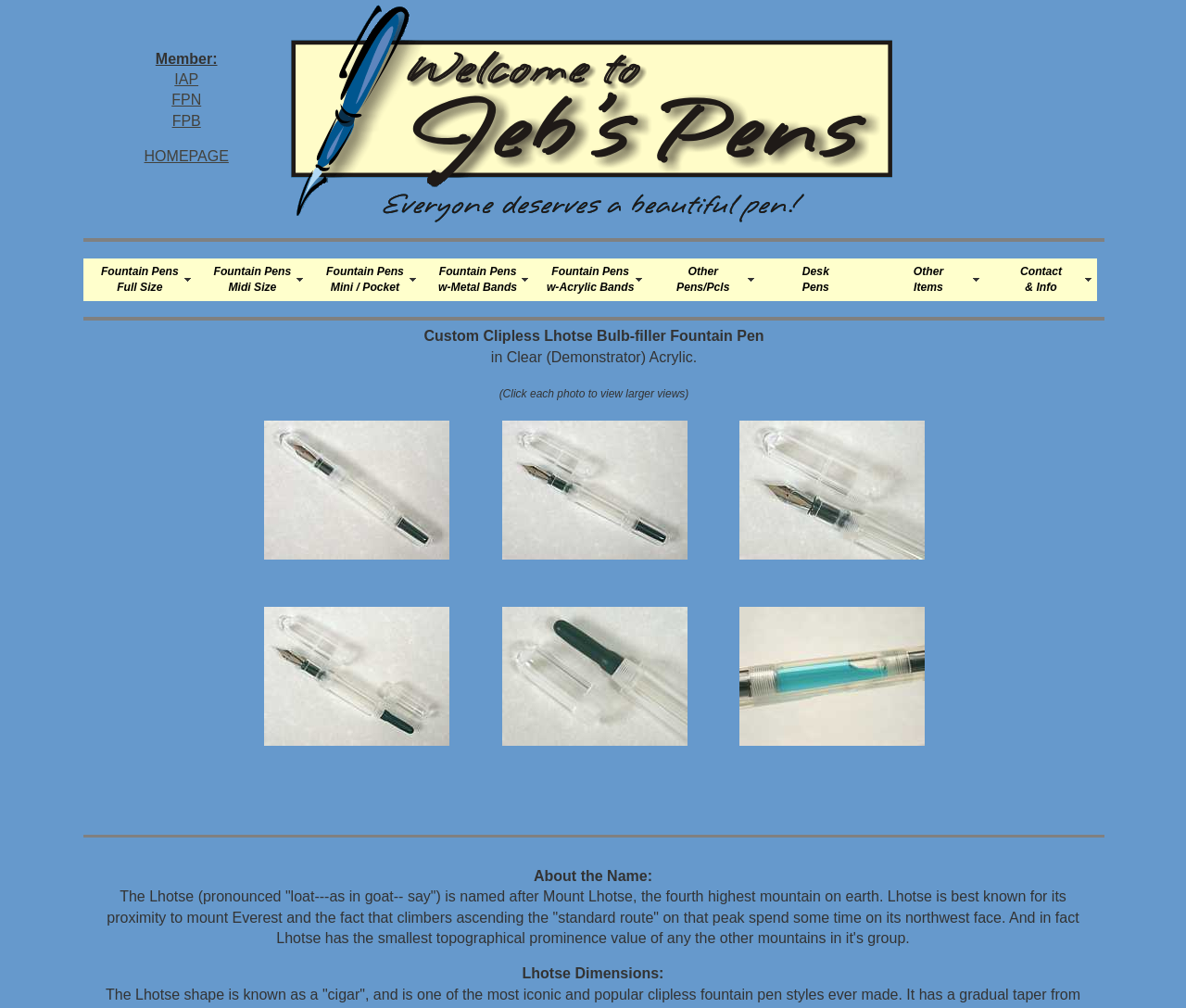Locate the bounding box coordinates of the clickable part needed for the task: "View larger image of Lhotse clear bulb filler fountain pen".

[0.223, 0.543, 0.379, 0.558]